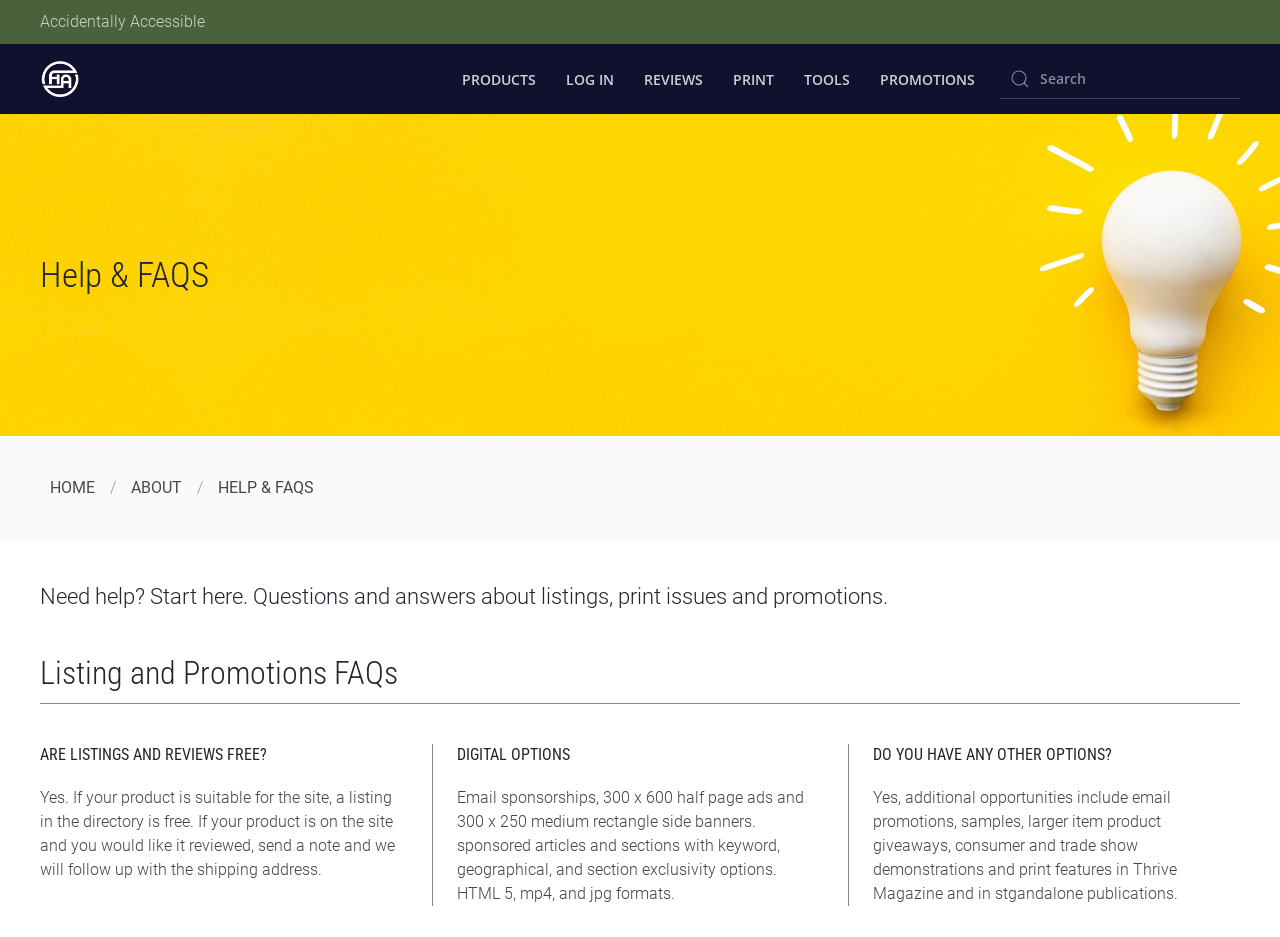Use one word or a short phrase to answer the question provided: 
What is the main topic of this webpage?

Help and FAQs